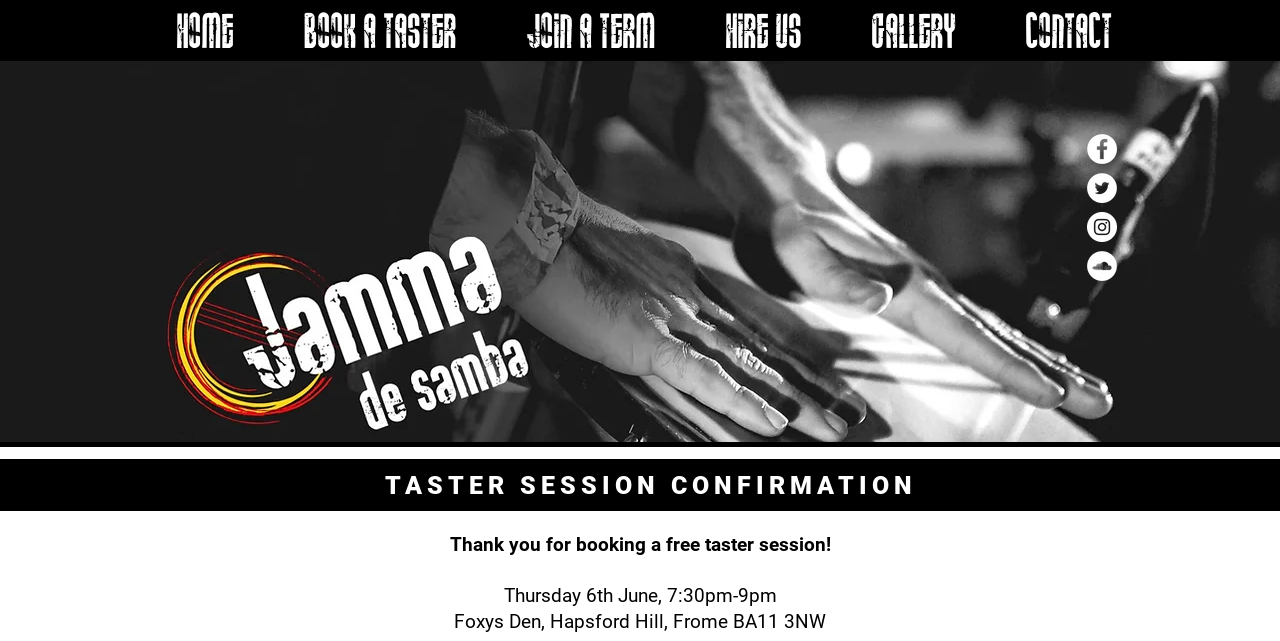Identify and provide the bounding box coordinates of the UI element described: "aria-label="Twitter - White Circle"". The coordinates should be formatted as [left, top, right, bottom], with each number being a float between 0 and 1.

[0.849, 0.27, 0.873, 0.317]